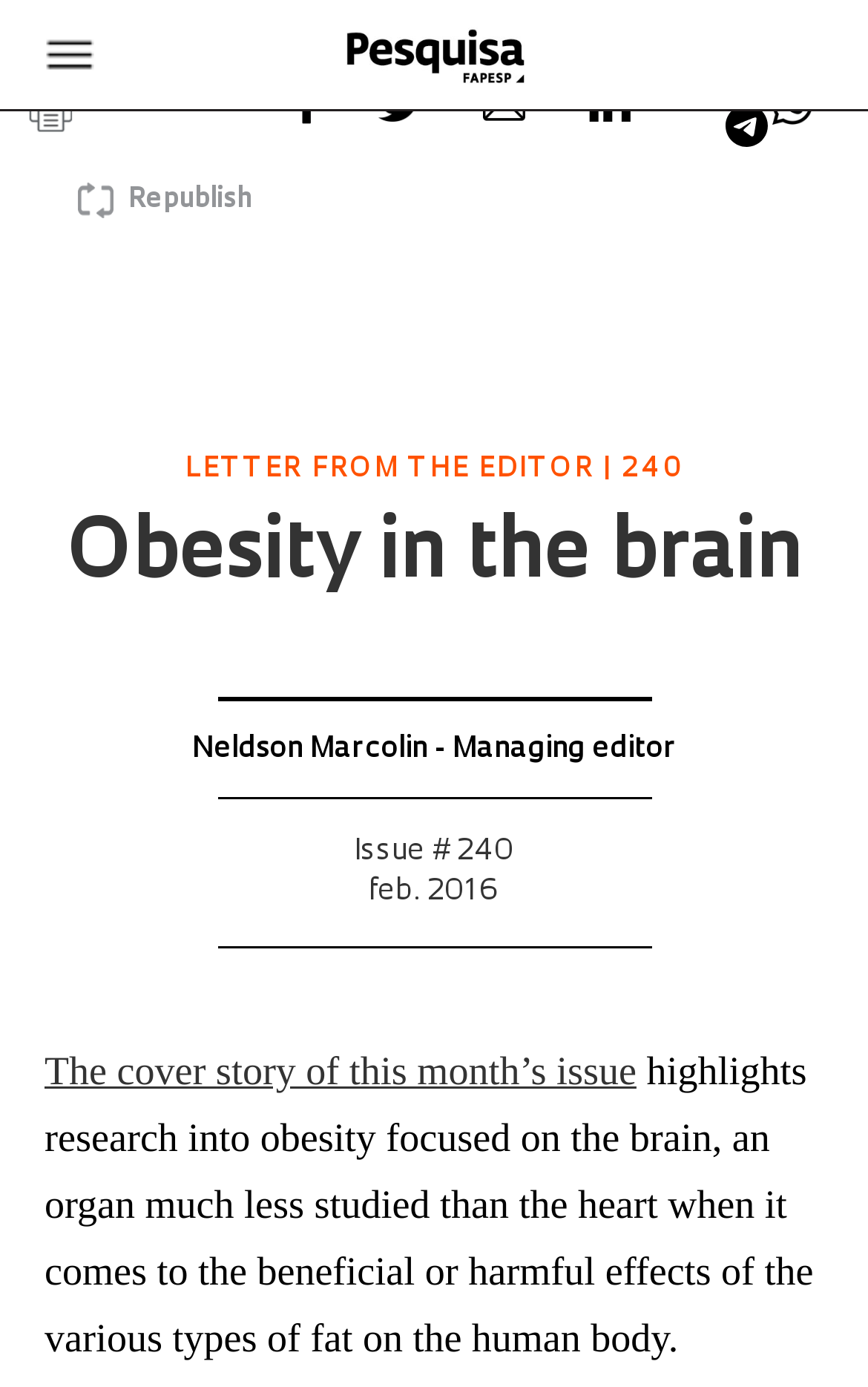Provide a thorough description of this webpage.

The webpage appears to be an article or research publication page, with a focus on the topic of obesity in the brain. At the top, there are two links, one on the left and one on the right, with the latter containing an image. Below these links, there is a row of social media sharing links, including Facebook, Twitter, Email, LinkedIn, and Whatsapp, each accompanied by a corresponding image.

On the left side of the page, there is a section with a header that reads "LETTER FROM THE EDITOR | 240" and a subheading "Obesity in the brain", which is also a link. Below this, there is a horizontal separator, followed by a link to the managing editor's name, Neldson Marcolin.

Further down, there is another horizontal separator, followed by a link to the issue number and date, "Issue # 240 feb. 2016". Below this, there is yet another horizontal separator, and finally, a link to the article's main content, "The cover story of this month’s issue", which highlights research into obesity focused on the brain.

The overall layout of the page is organized, with clear headings and concise text, and there are several images scattered throughout the page, mostly accompanying the social media sharing links.